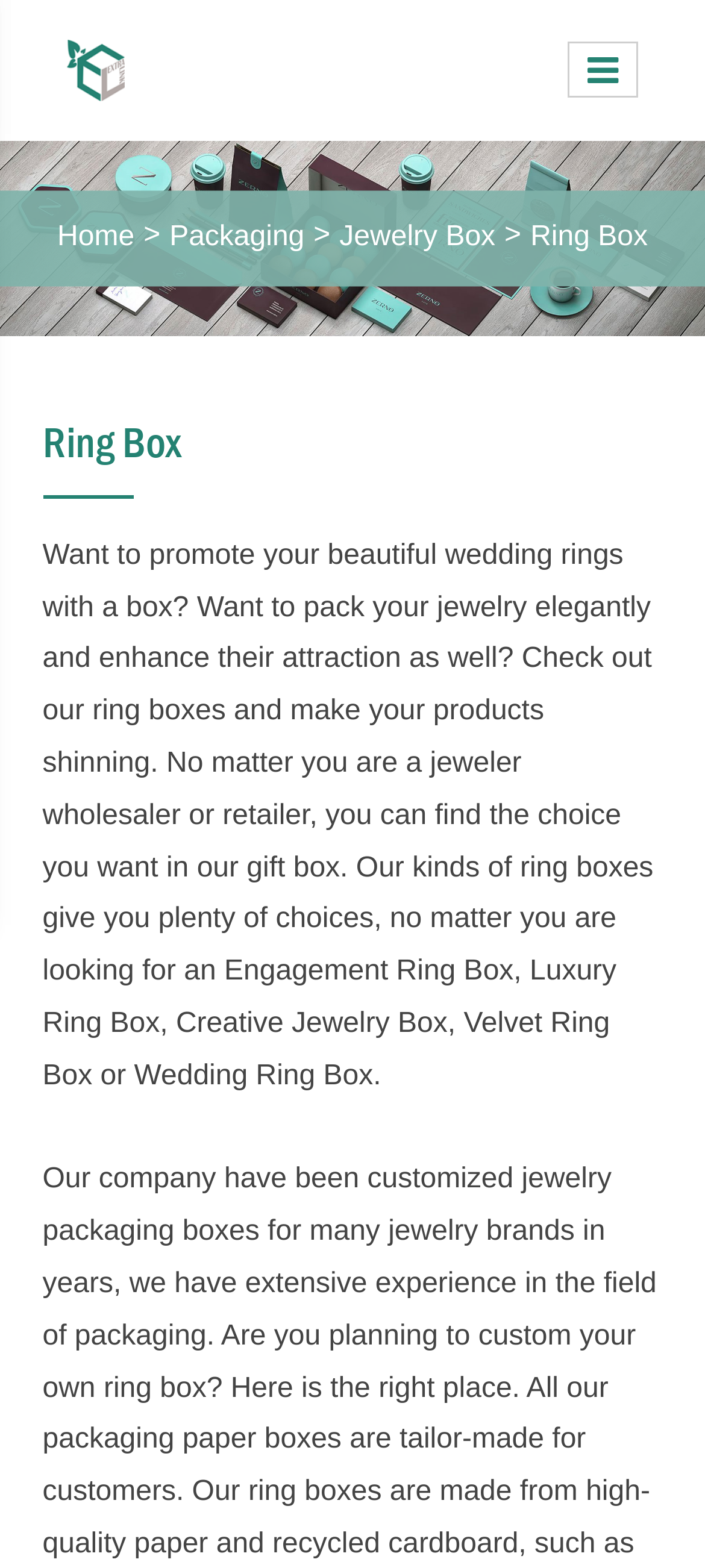Please provide a one-word or short phrase answer to the question:
What is the company name of the ring box supplier?

EXTRA LINK PRINTING & PACKAGING CO.,LTD.